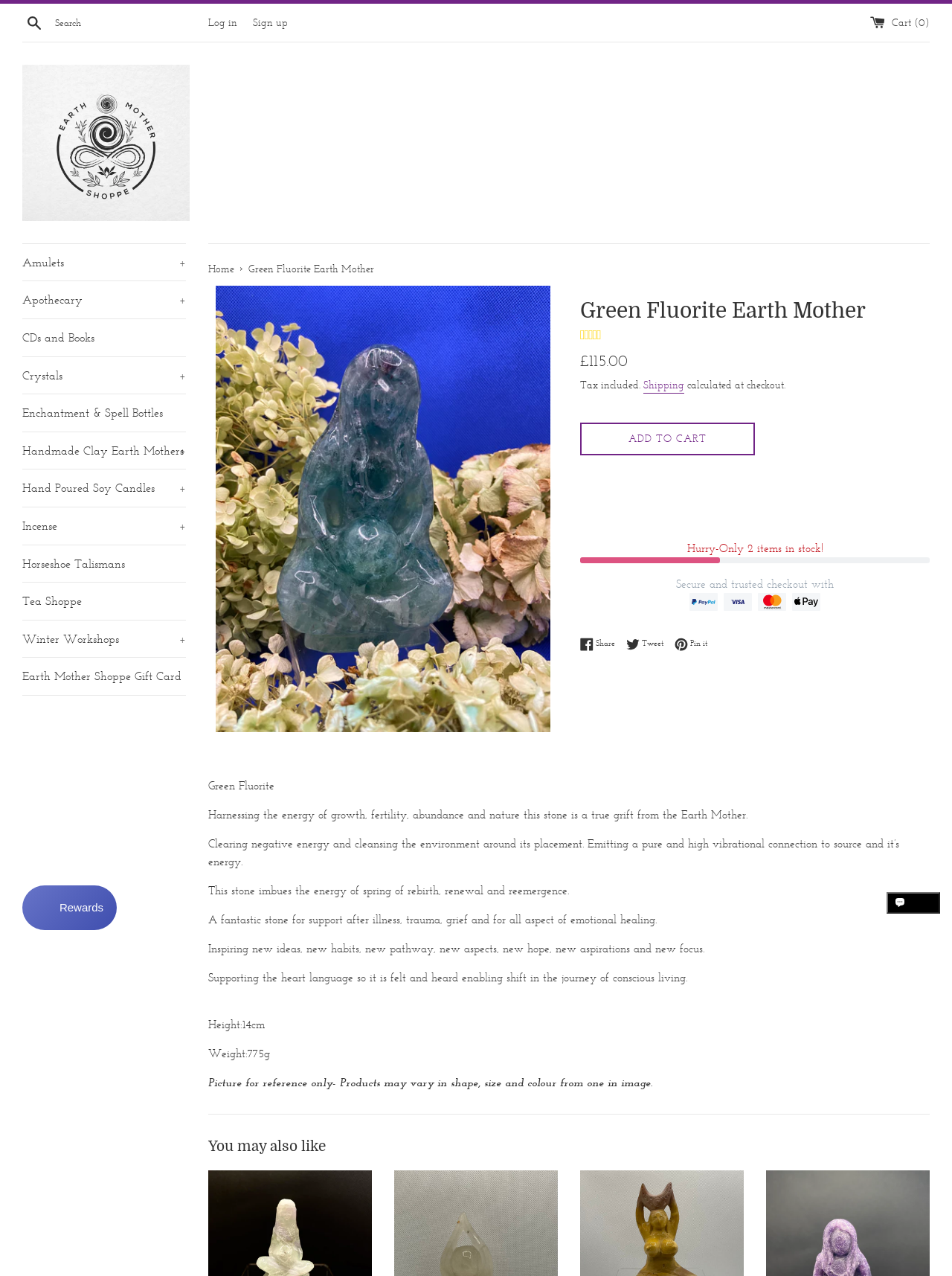Based on the element description Add to Cart, identify the bounding box coordinates for the UI element. The coordinates should be in the format (top-left x, top-left y, bottom-right x, bottom-right y) and within the 0 to 1 range.

[0.609, 0.316, 0.793, 0.342]